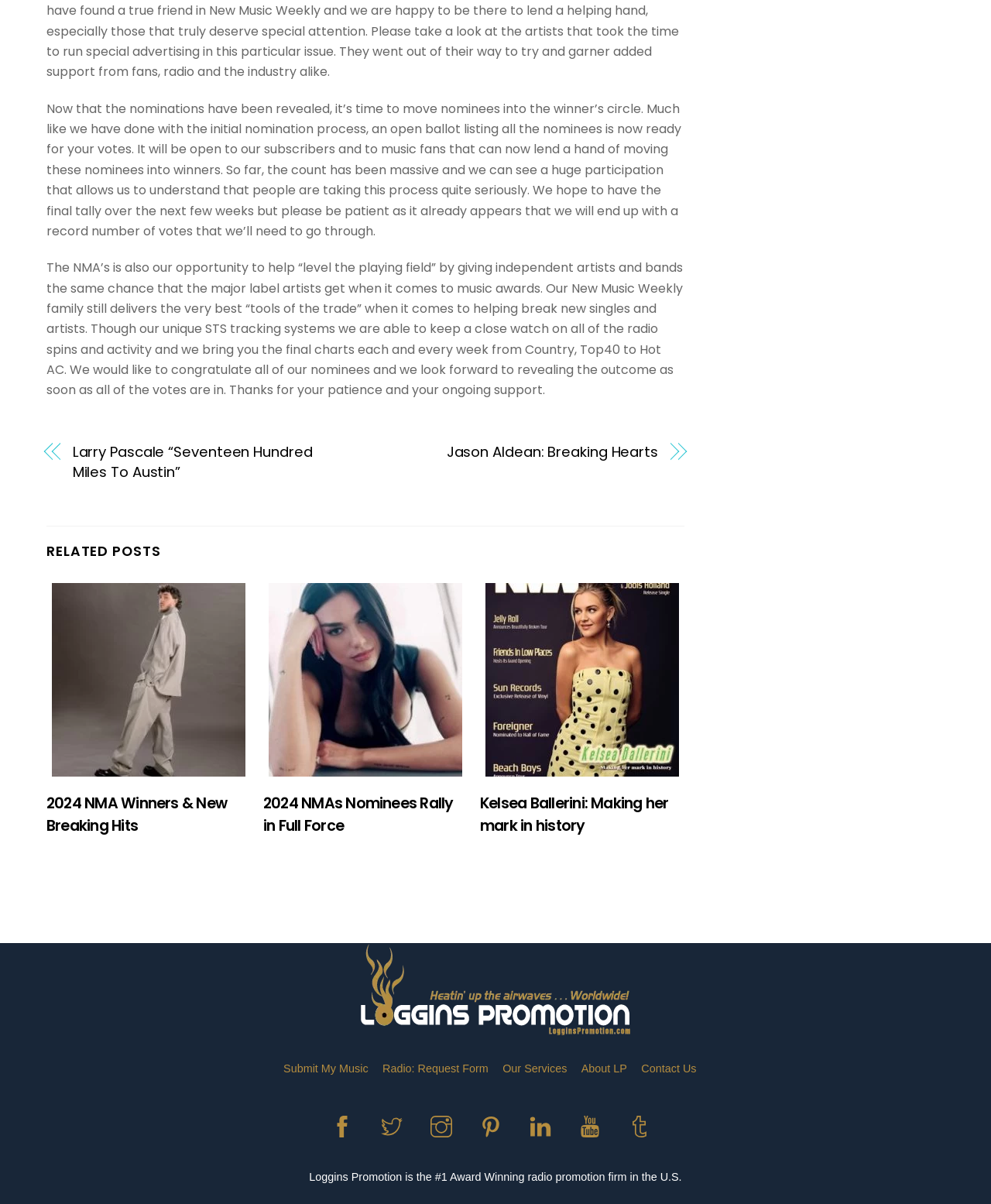Analyze the image and give a detailed response to the question:
What is the current stage of the New Music Awards process?

Based on the text, it seems that the nominations have been revealed and now it's time to move nominees into the winner's circle, which suggests that the current stage of the process is voting.